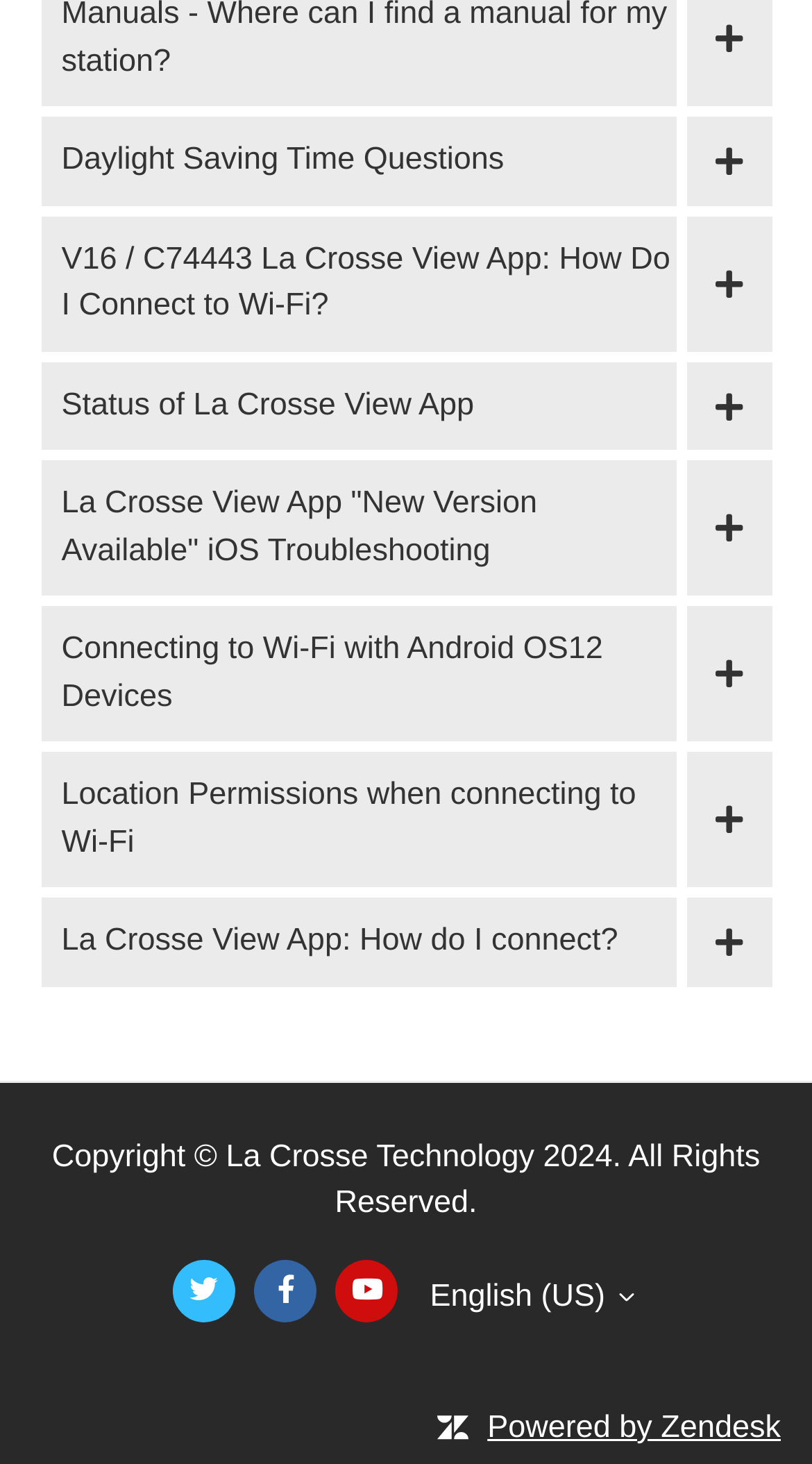Provide a brief response in the form of a single word or phrase:
What is the language currently selected?

English (US)